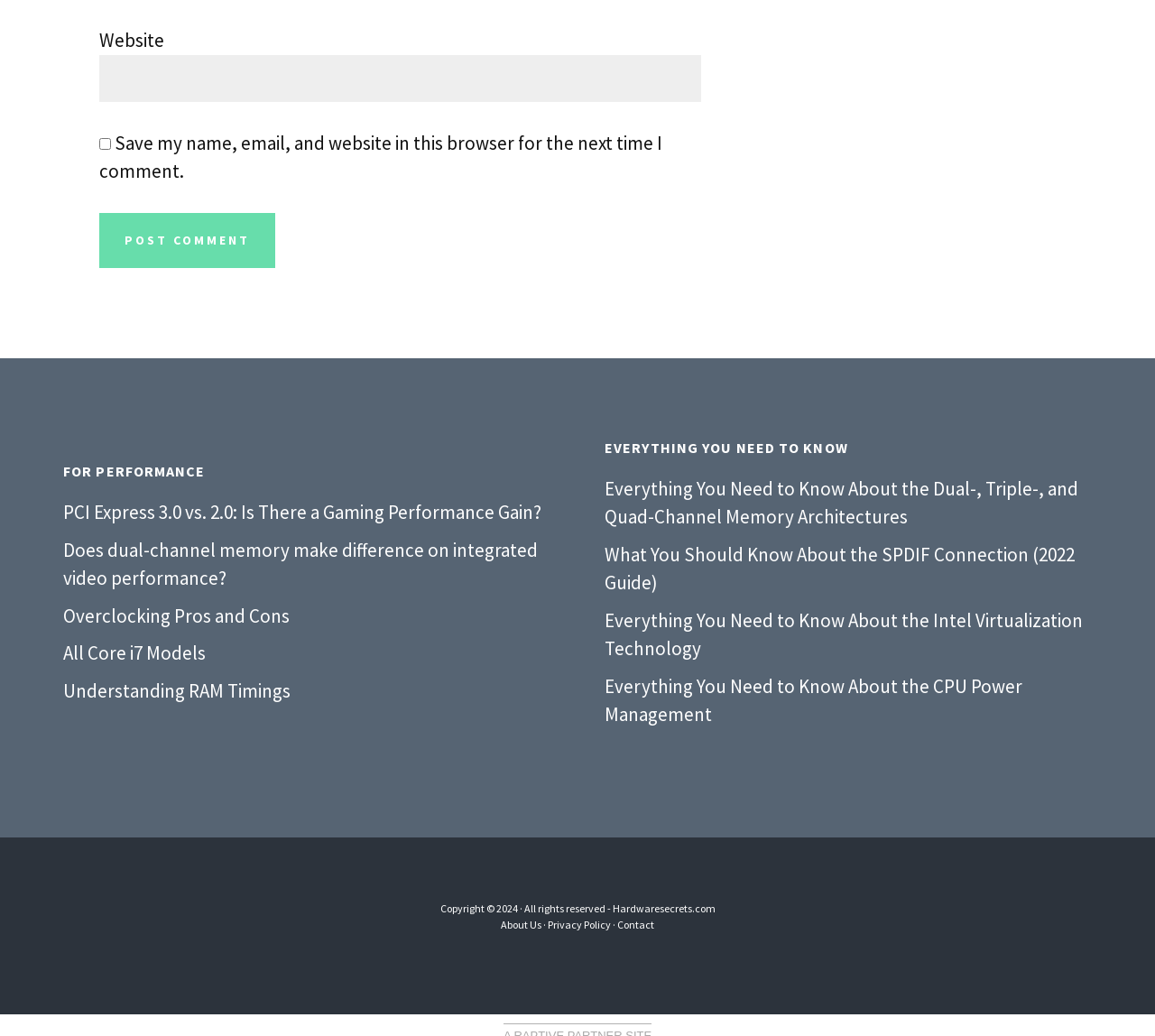What is the purpose of the checkbox?
From the details in the image, provide a complete and detailed answer to the question.

The checkbox is labeled 'Save my name, email, and website in this browser for the next time I comment.' This suggests that its purpose is to save the user's comment information for future use.